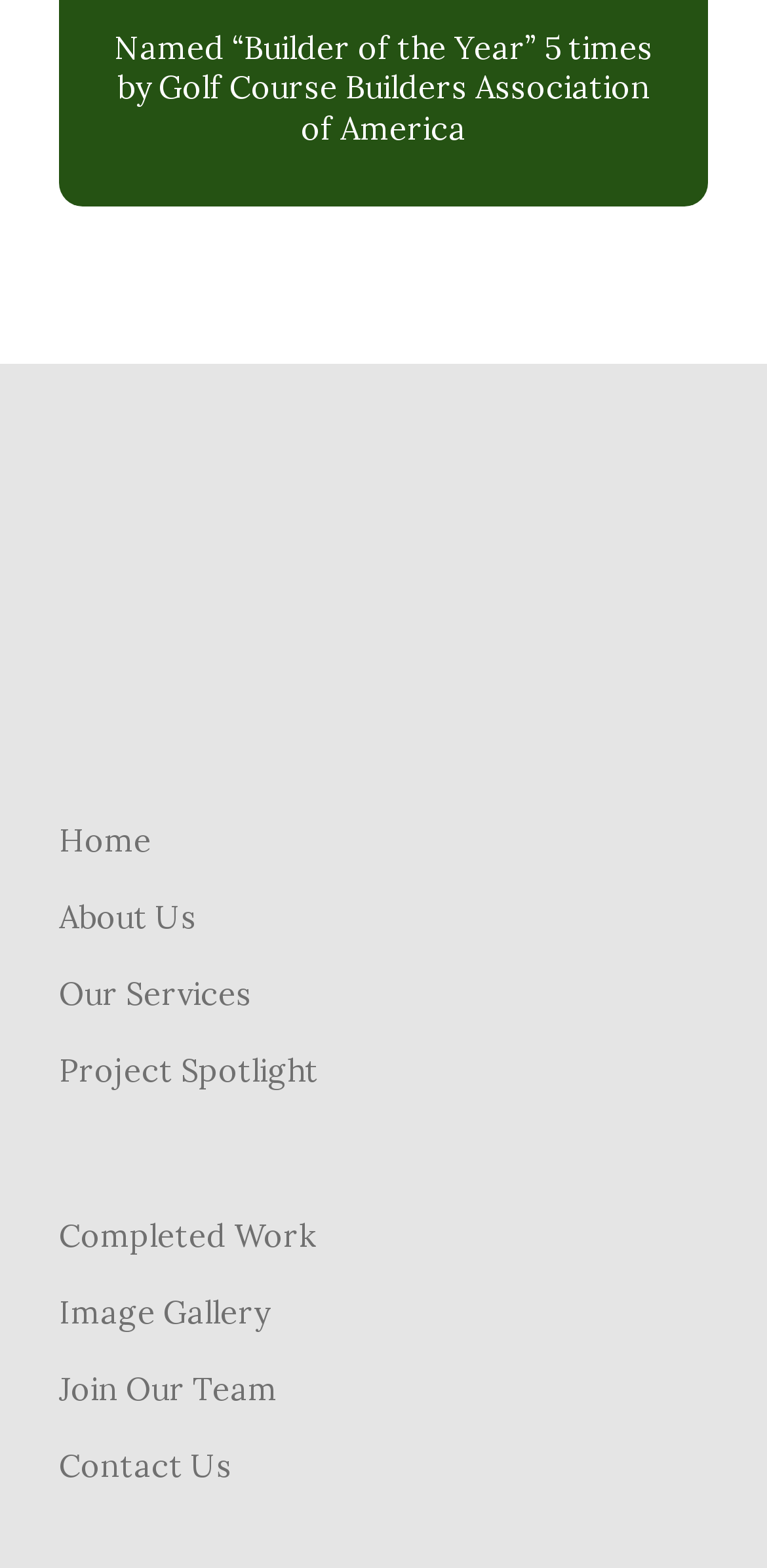Is there a link to the homepage?
Examine the image and give a concise answer in one word or a short phrase.

Yes